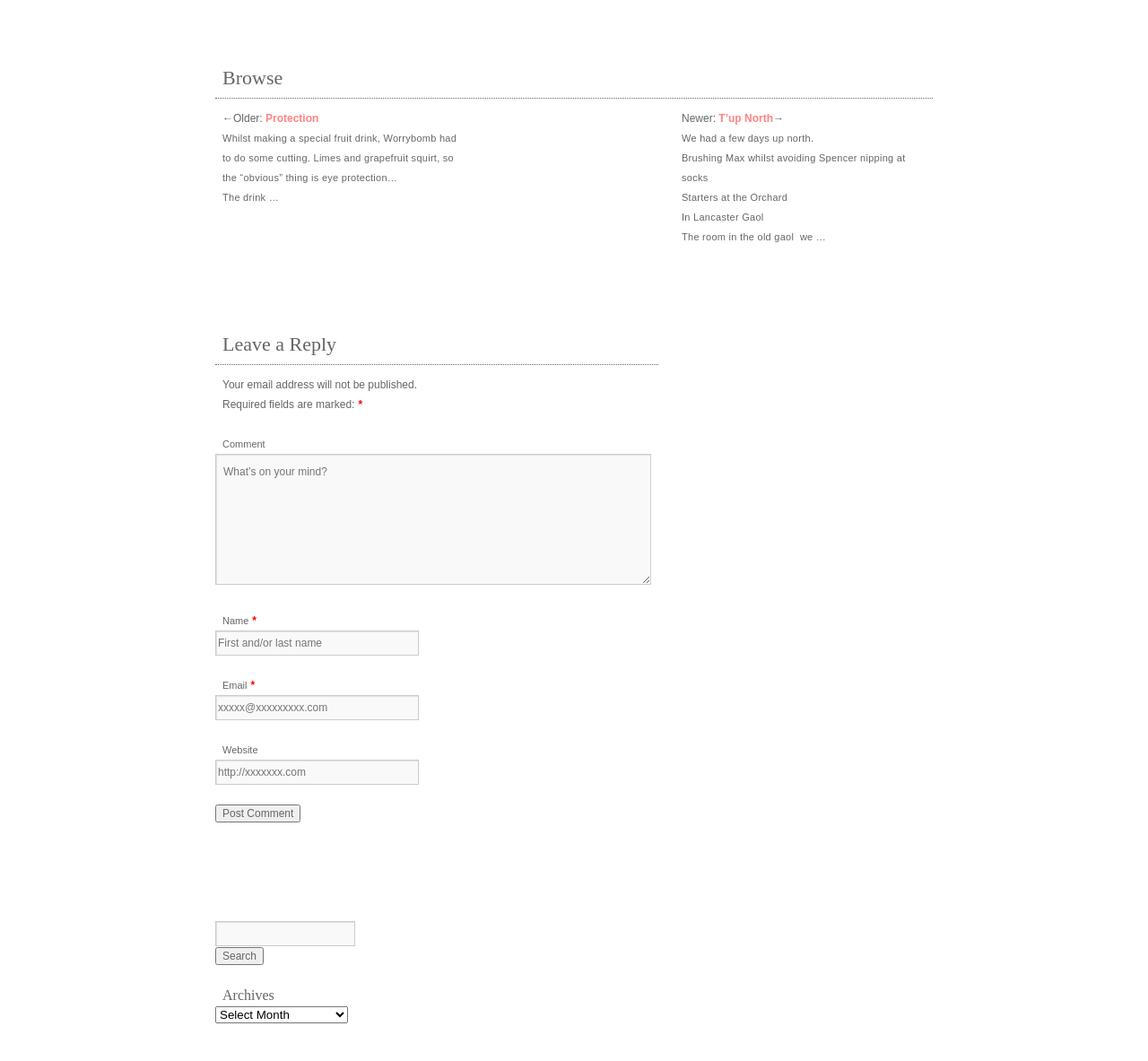Look at the image and give a detailed response to the following question: What is the name of the section below the comment form?

The name of the section below the comment form can be found by looking at the heading 'Archives' which is located below the comment form and above the combobox.